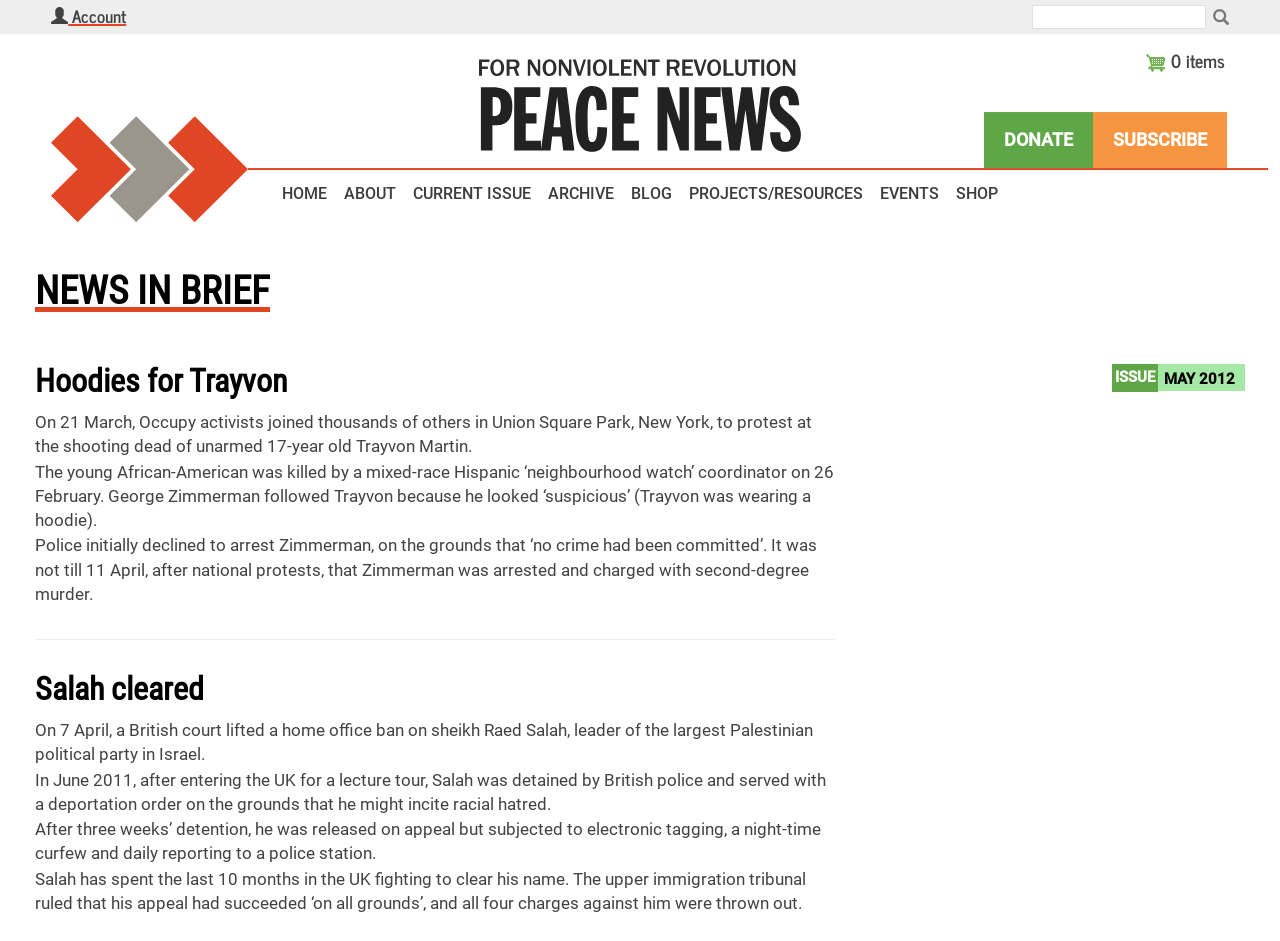Find the main header of the webpage and produce its text content.

NEWS IN BRIEF